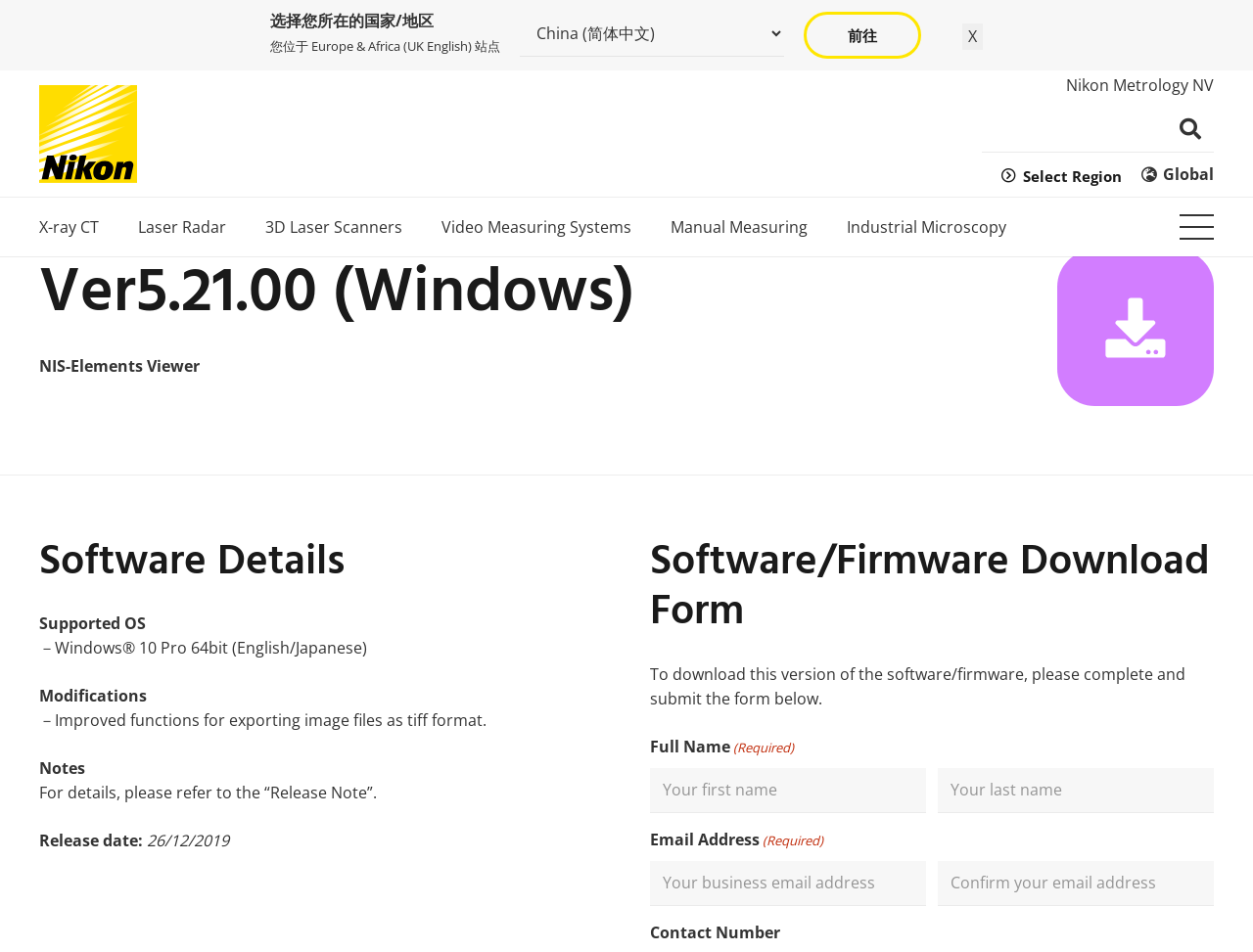Identify the bounding box coordinates of the section to be clicked to complete the task described by the following instruction: "download software". The coordinates should be four float numbers between 0 and 1, formatted as [left, top, right, bottom].

[0.519, 0.565, 0.969, 0.671]